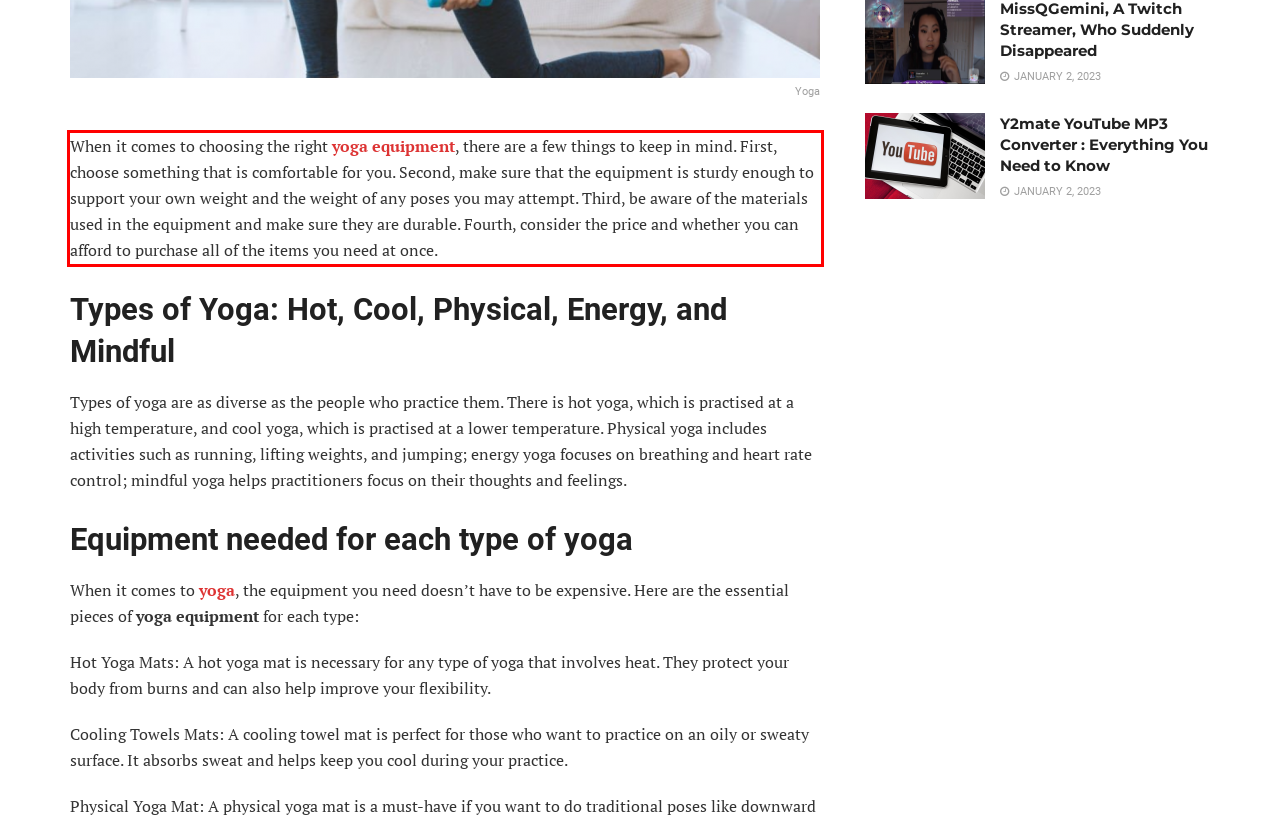Analyze the webpage screenshot and use OCR to recognize the text content in the red bounding box.

When it comes to choosing the right yoga equipment, there are a few things to keep in mind. First, choose something that is comfortable for you. Second, make sure that the equipment is sturdy enough to support your own weight and the weight of any poses you may attempt. Third, be aware of the materials used in the equipment and make sure they are durable. Fourth, consider the price and whether you can afford to purchase all of the items you need at once.